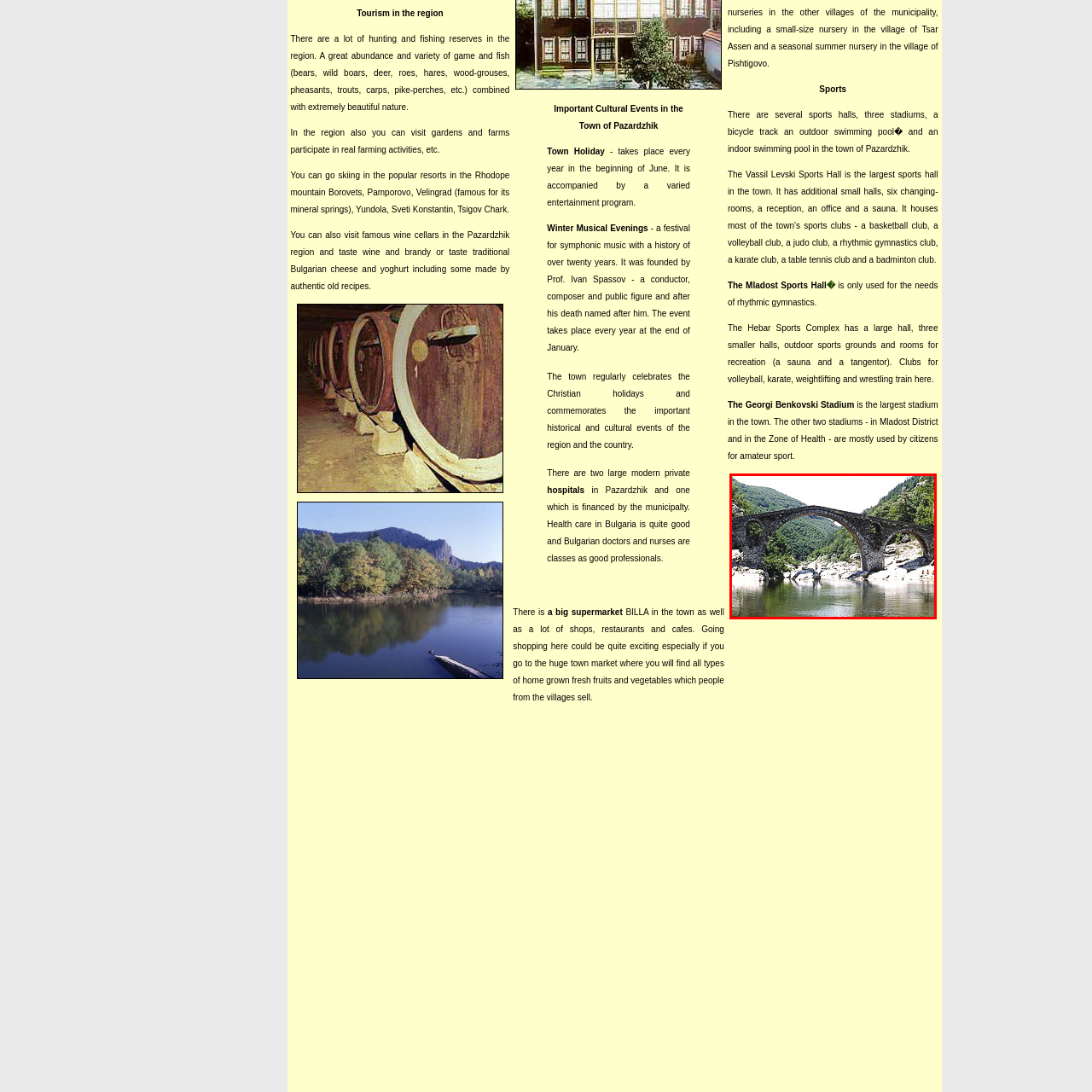Pay attention to the image encased in the red boundary and reply to the question using a single word or phrase:
What is the bridge a testament to?

The area's rich cultural heritage